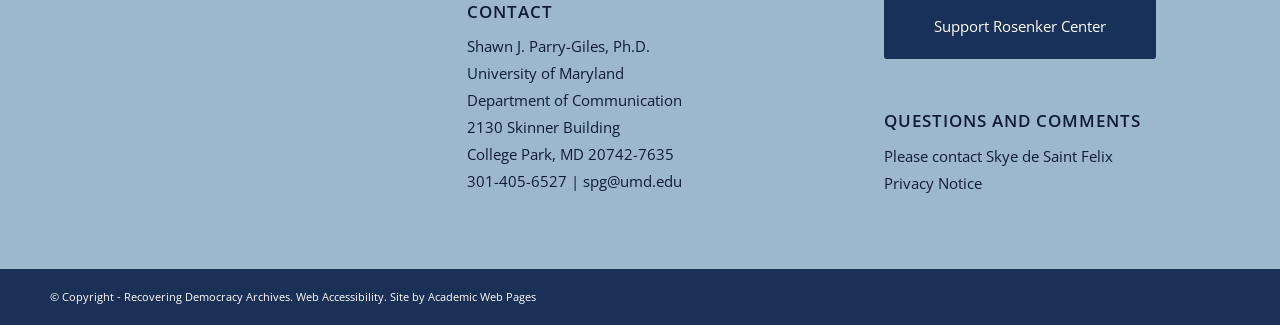What is the phone number?
Give a one-word or short phrase answer based on the image.

301-405-6527